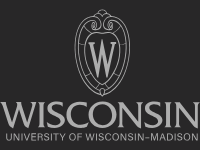What is the purpose of the emblem?
Please respond to the question thoroughly and include all relevant details.

This emblem often serves as a link to the main university website, embodying the school's commitment to accessibility and engagement with its community.